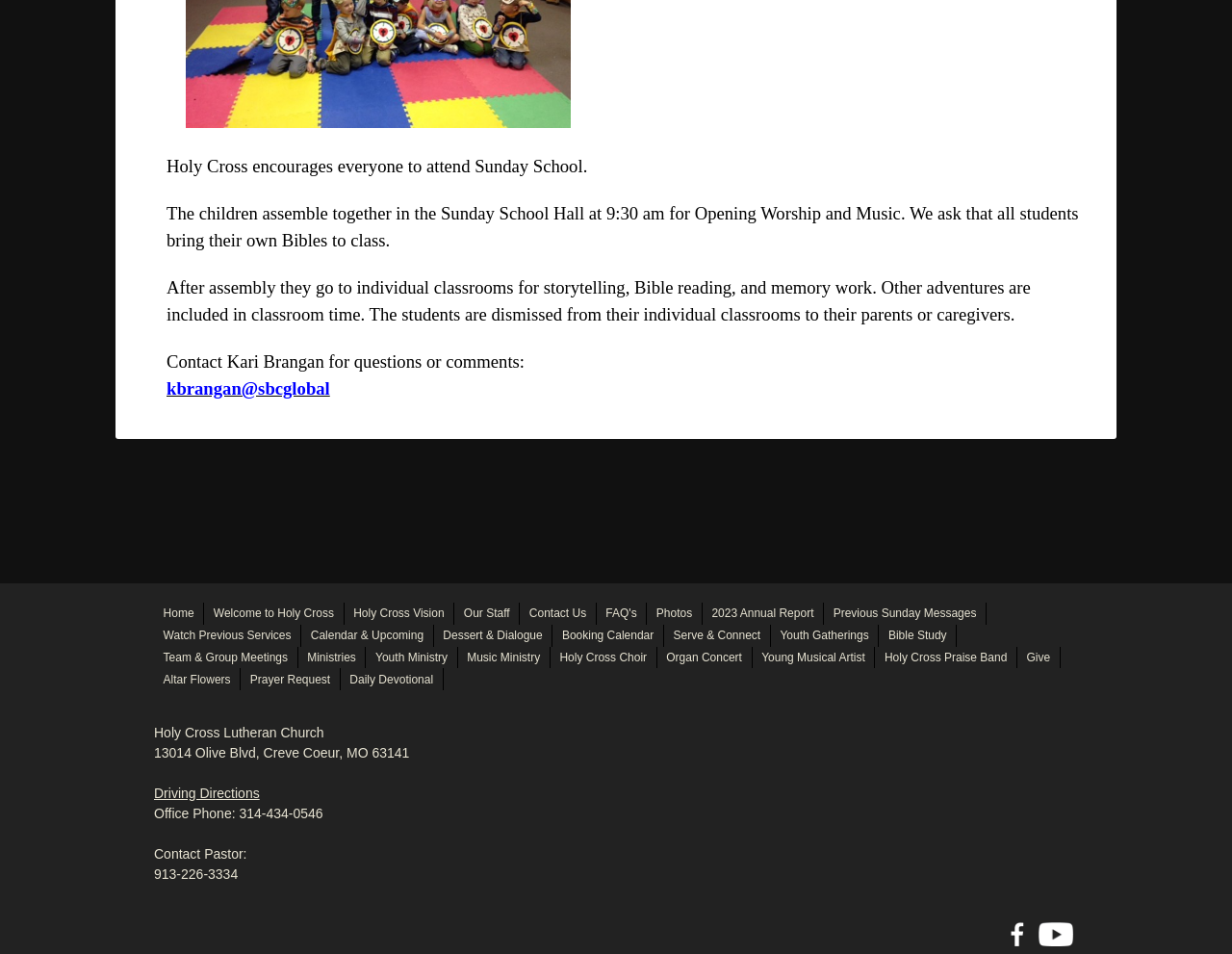Can you provide the bounding box coordinates for the element that should be clicked to implement the instruction: "Click on 'kbrangan@sbcglobal'"?

[0.135, 0.397, 0.268, 0.418]